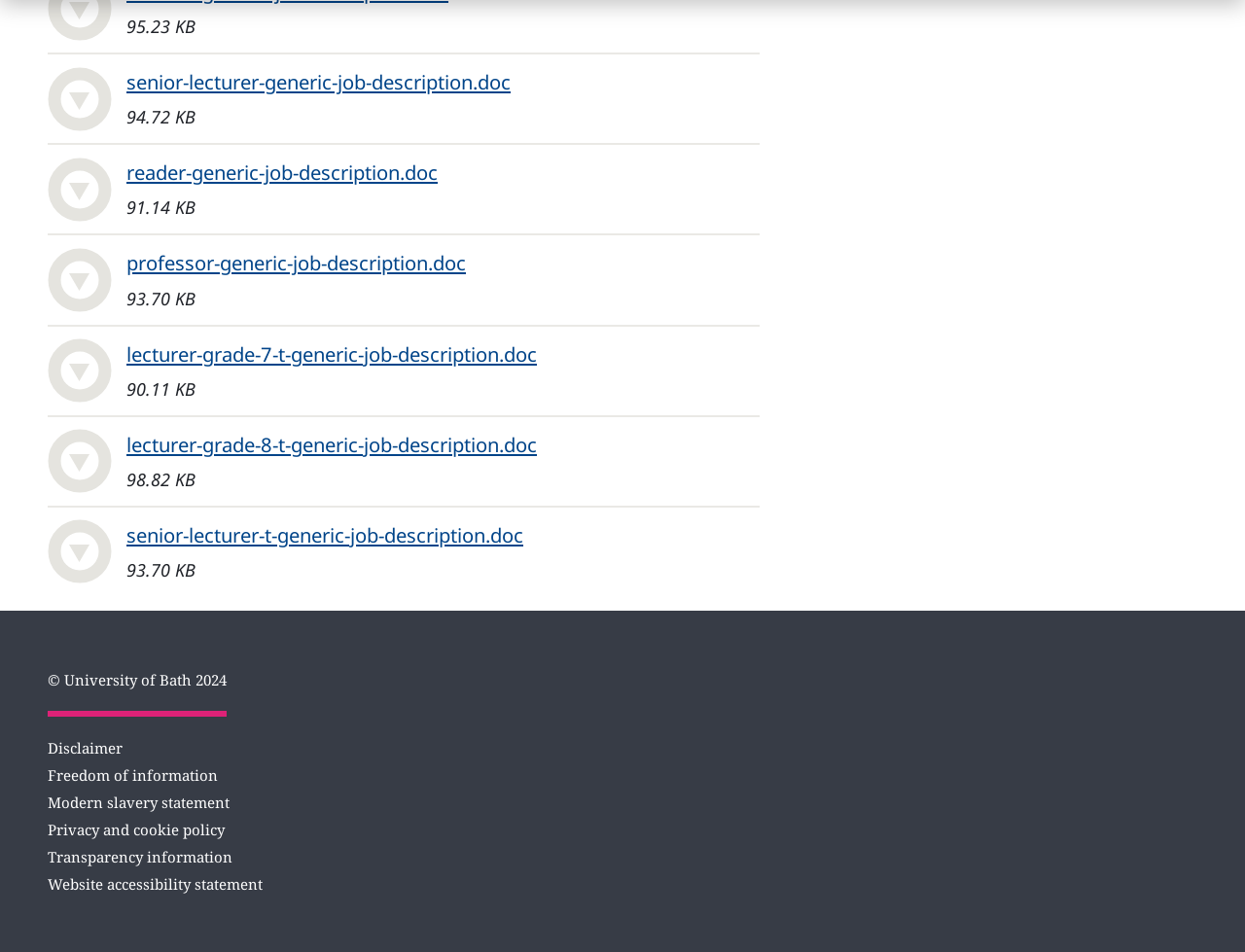Please provide the bounding box coordinates in the format (top-left x, top-left y, bottom-right x, bottom-right y). Remember, all values are floating point numbers between 0 and 1. What is the bounding box coordinate of the region described as: Website accessibility statement

[0.038, 0.918, 0.211, 0.938]